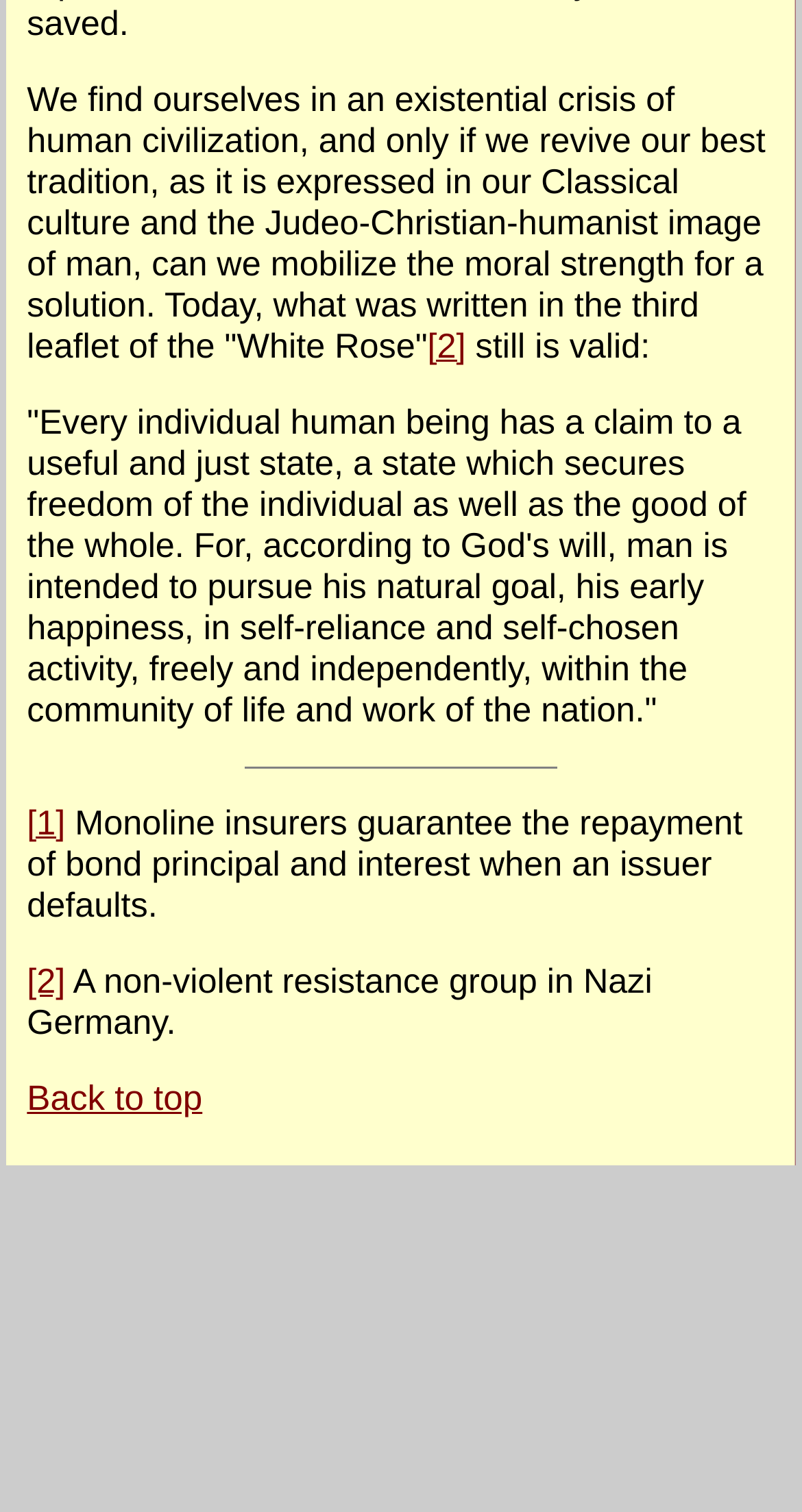Can you find the bounding box coordinates for the UI element given this description: "[2]"? Provide the coordinates as four float numbers between 0 and 1: [left, top, right, bottom].

[0.034, 0.637, 0.081, 0.662]